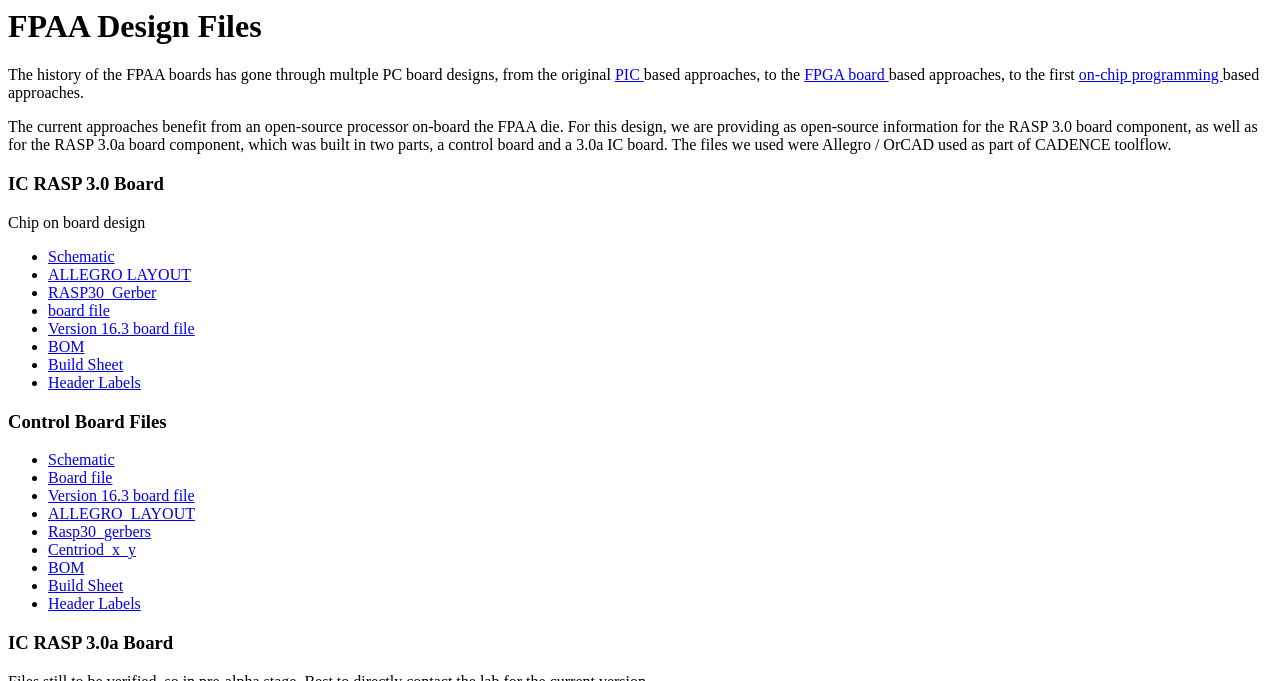Can you identify the bounding box coordinates of the clickable region needed to carry out this instruction: 'Open the 'IC RASP 3.0a Board' page'? The coordinates should be four float numbers within the range of 0 to 1, stated as [left, top, right, bottom].

[0.006, 0.928, 0.994, 0.96]